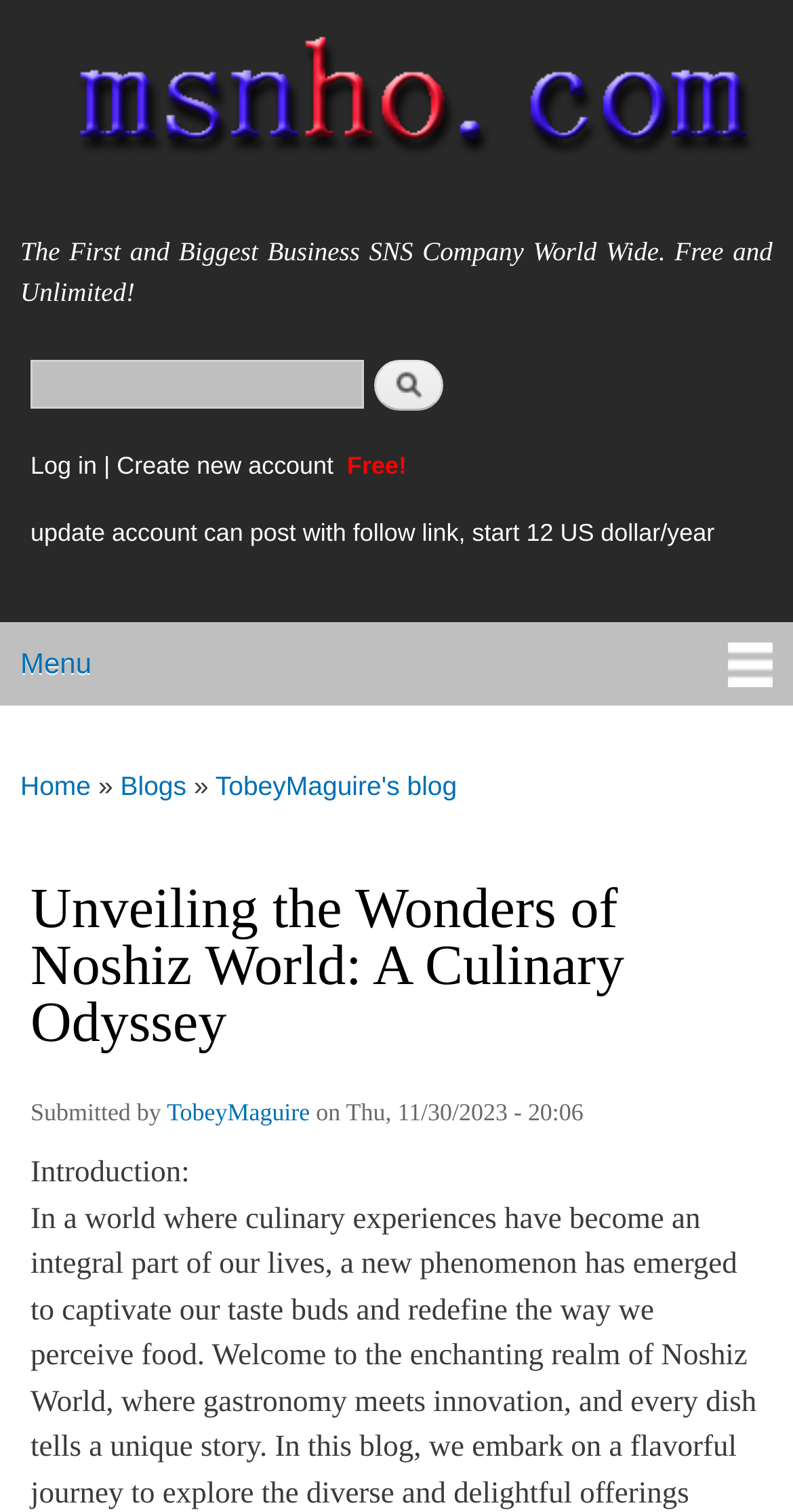Please respond in a single word or phrase: 
What is the name of the company described on the webpage?

Msnho